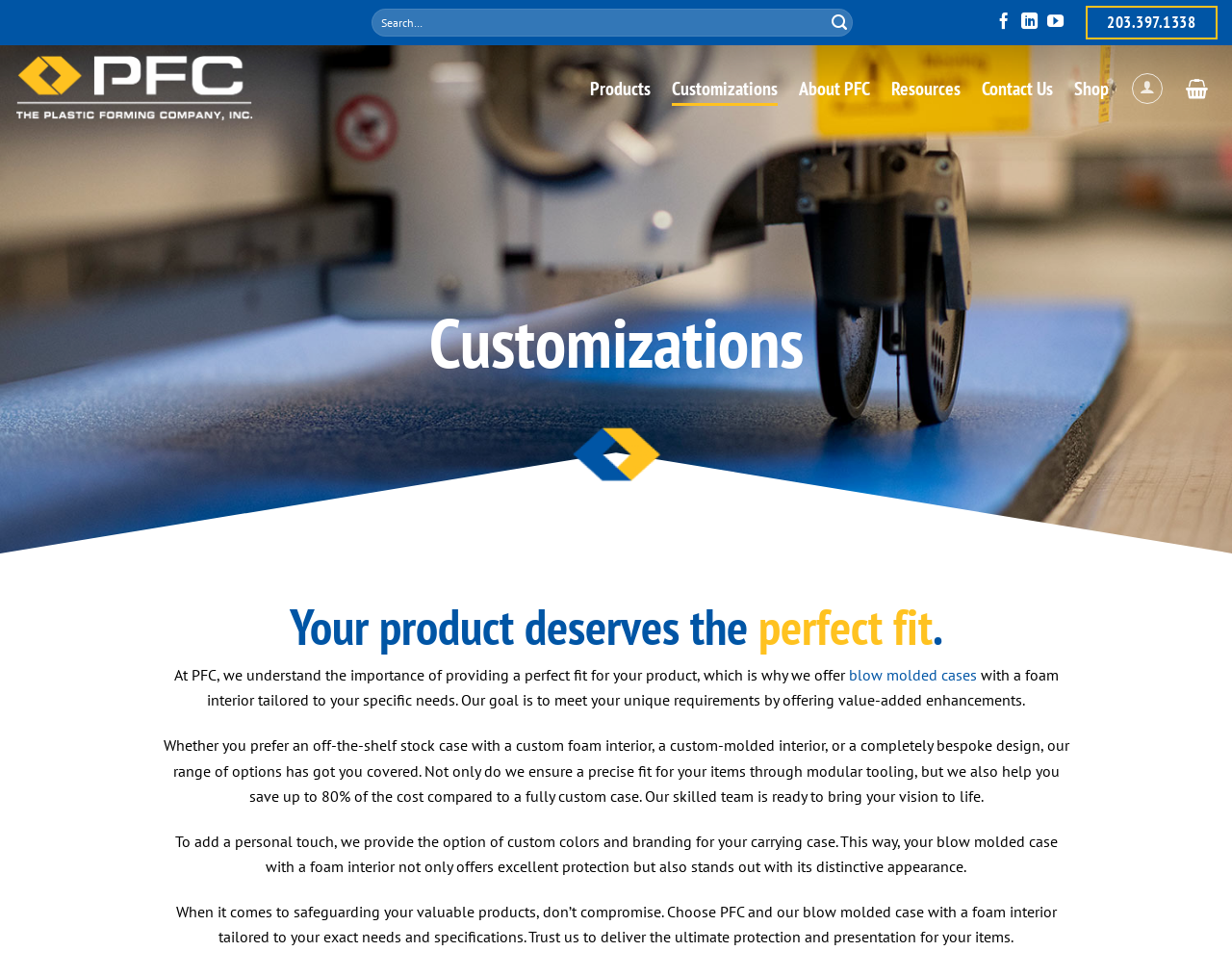Using a single word or phrase, answer the following question: 
What is the goal of PFC's customizations?

Meet unique requirements